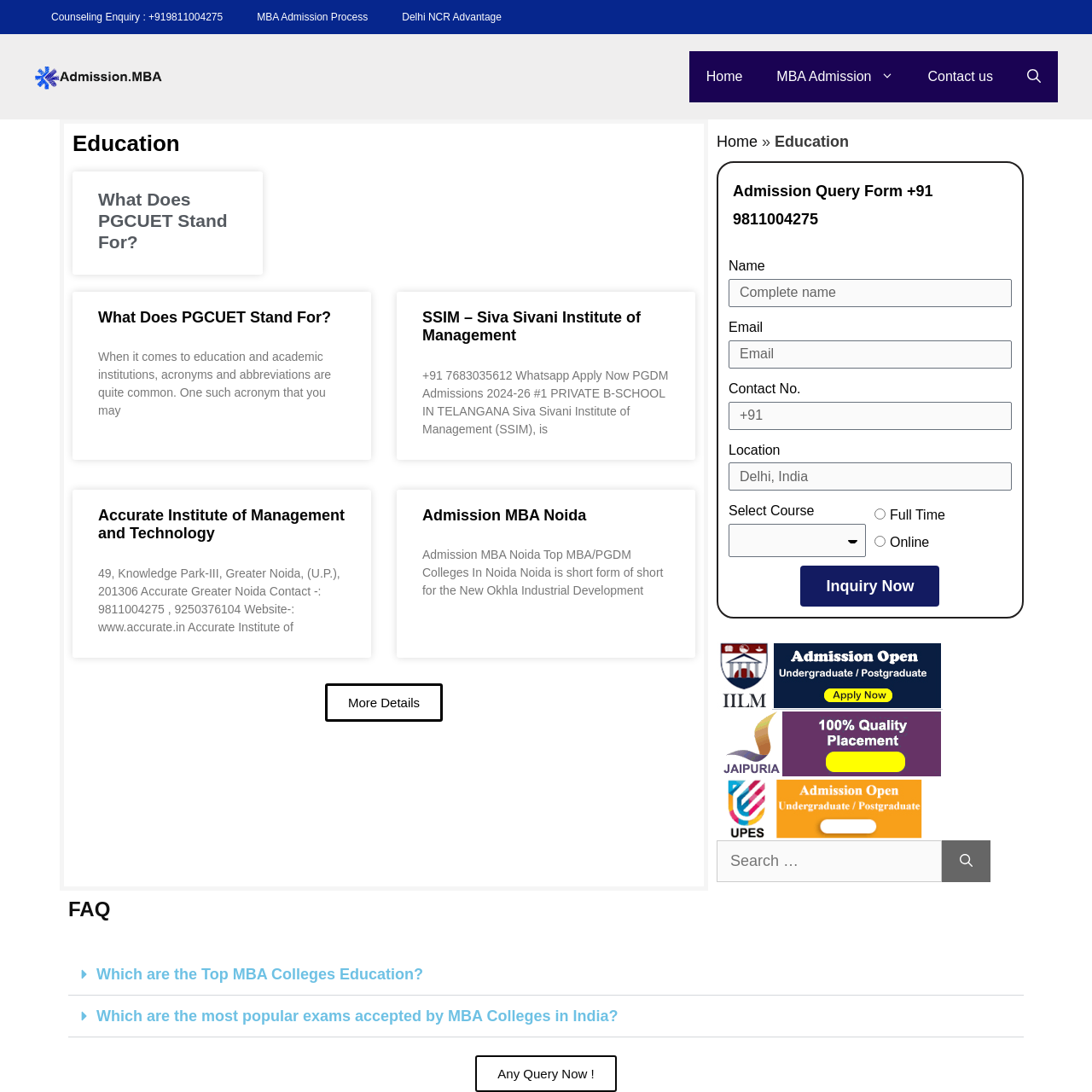Please identify the bounding box coordinates of the clickable area that will fulfill the following instruction: "Click on the 'Counseling Enquiry' link". The coordinates should be in the format of four float numbers between 0 and 1, i.e., [left, top, right, bottom].

[0.031, 0.0, 0.22, 0.031]